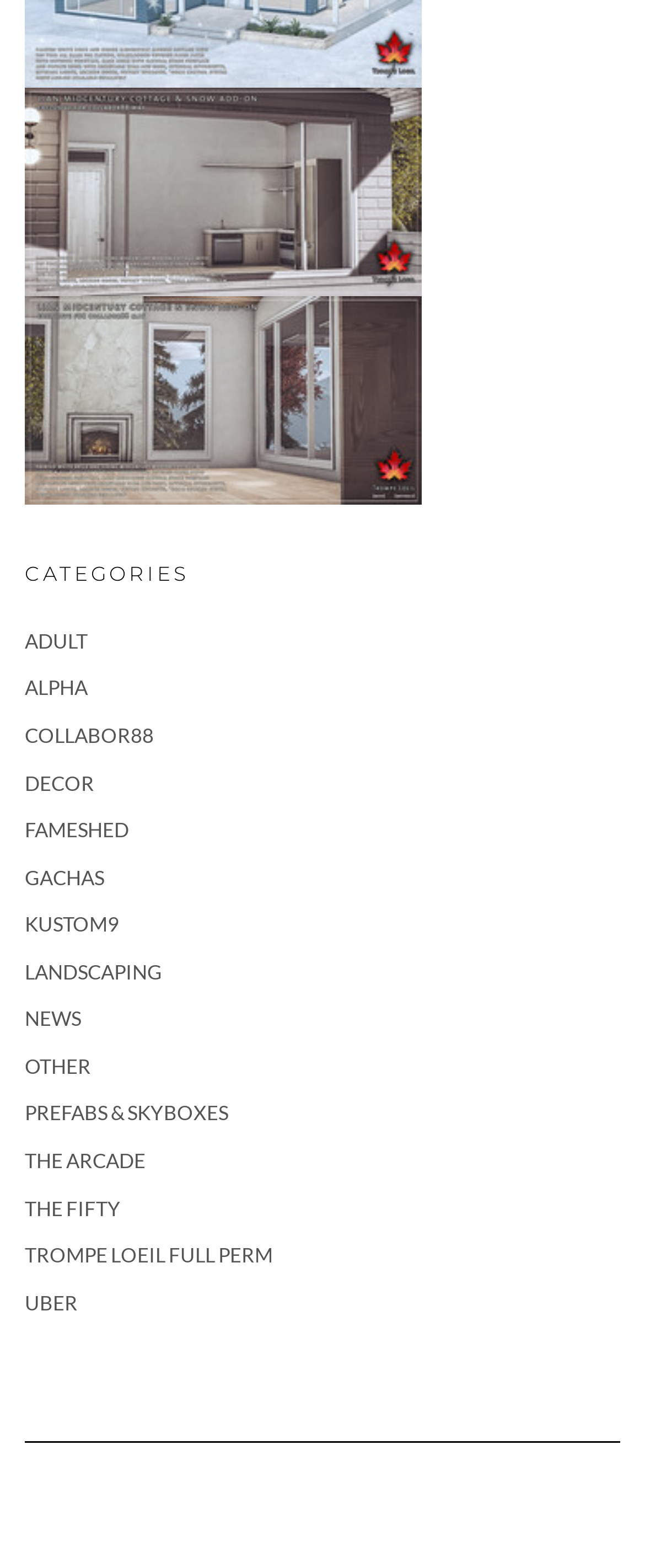Can you find the bounding box coordinates of the area I should click to execute the following instruction: "Go to COLLABOR88 page"?

[0.038, 0.461, 0.238, 0.477]